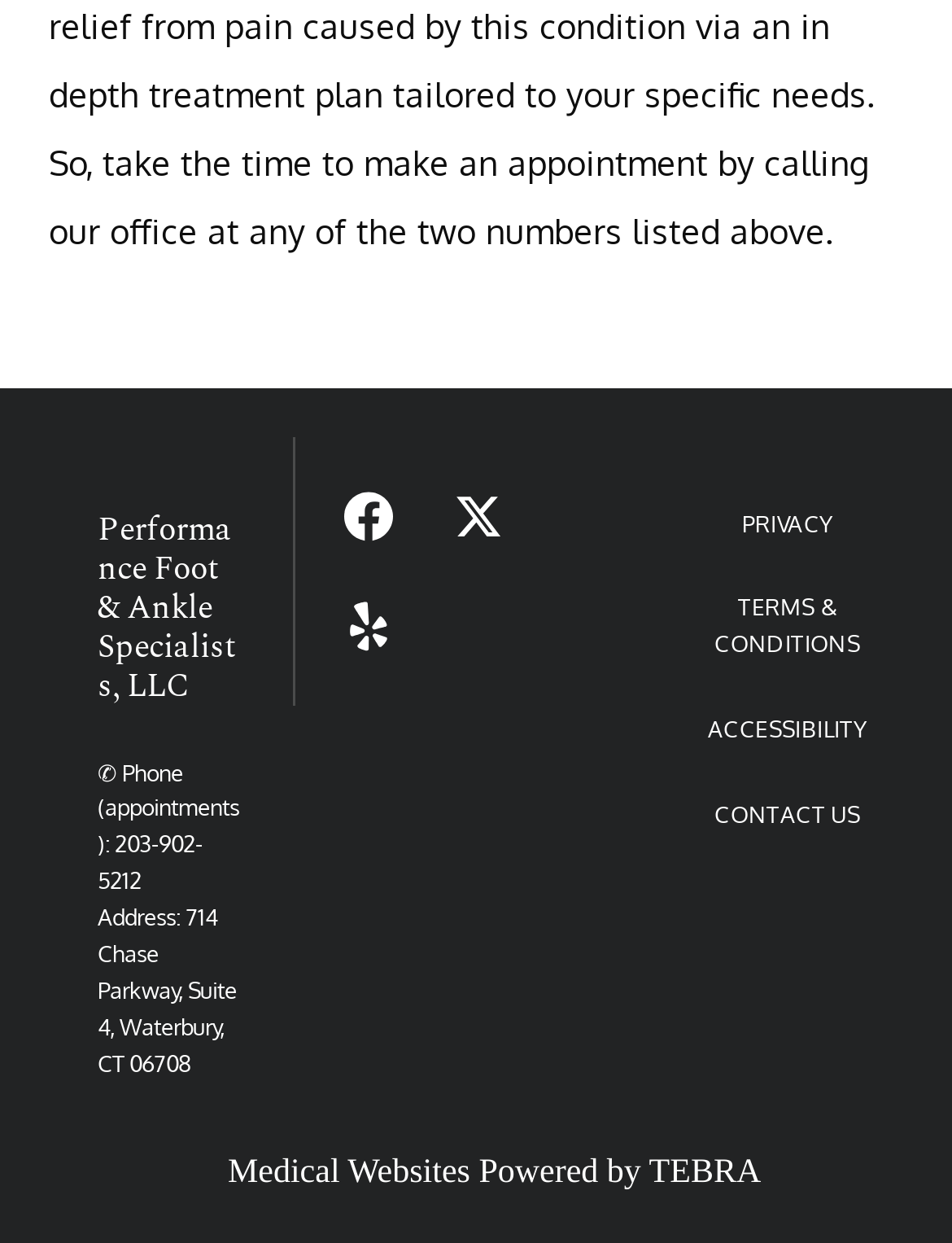Use the information in the screenshot to answer the question comprehensively: What is the name of the medical specialists?

The name of the medical specialists can be found at the top of the webpage, which is 'Performance Foot & Ankle Specialists, LLC'.